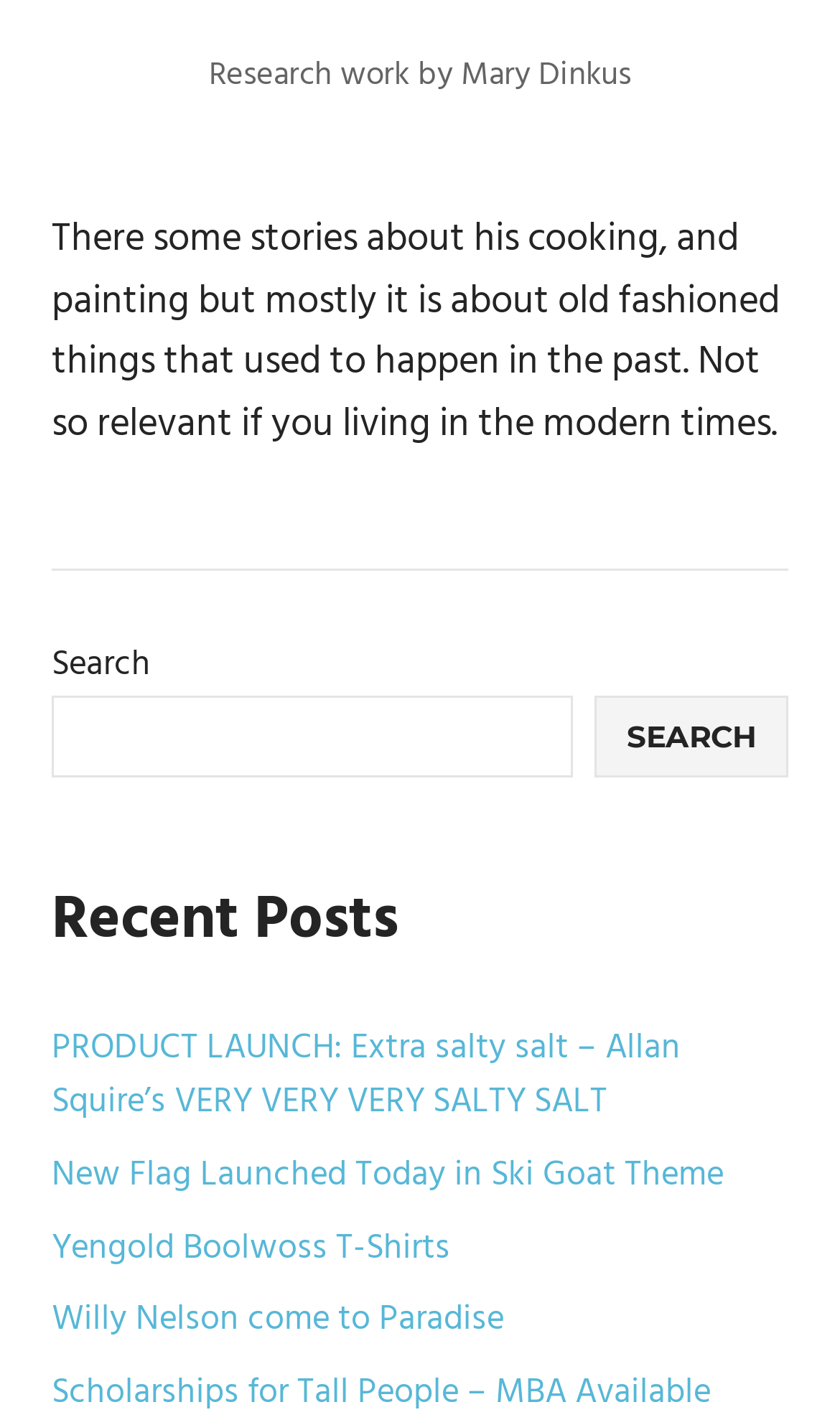Examine the image carefully and respond to the question with a detailed answer: 
What is the name of the person mentioned in the figcaption?

The figcaption element contains the text 'Research work by Mary Dinkus', which indicates that Mary Dinkus is the person mentioned.